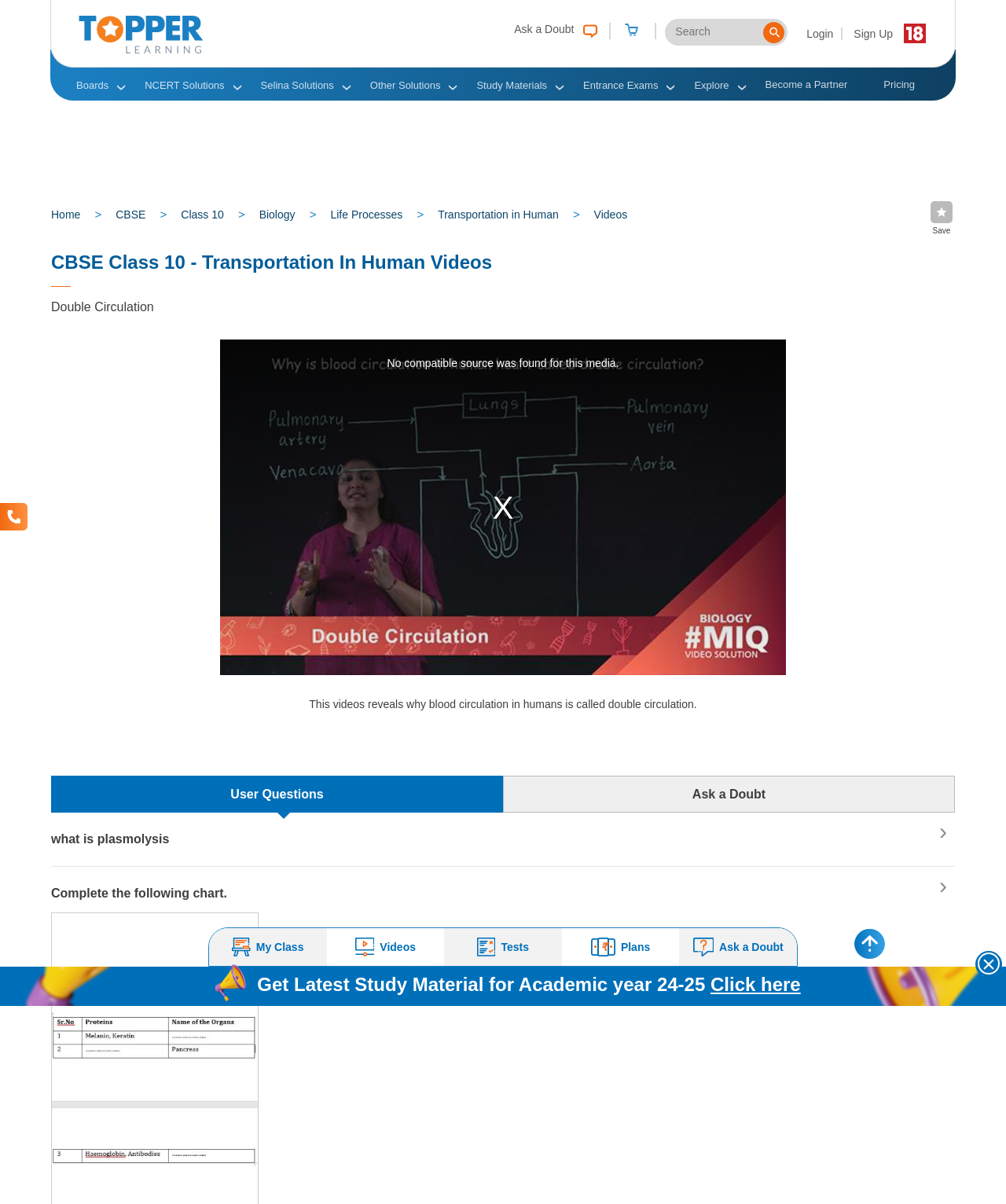Provide your answer in a single word or phrase: 
What is the function of the 'Search' textbox?

To search for content